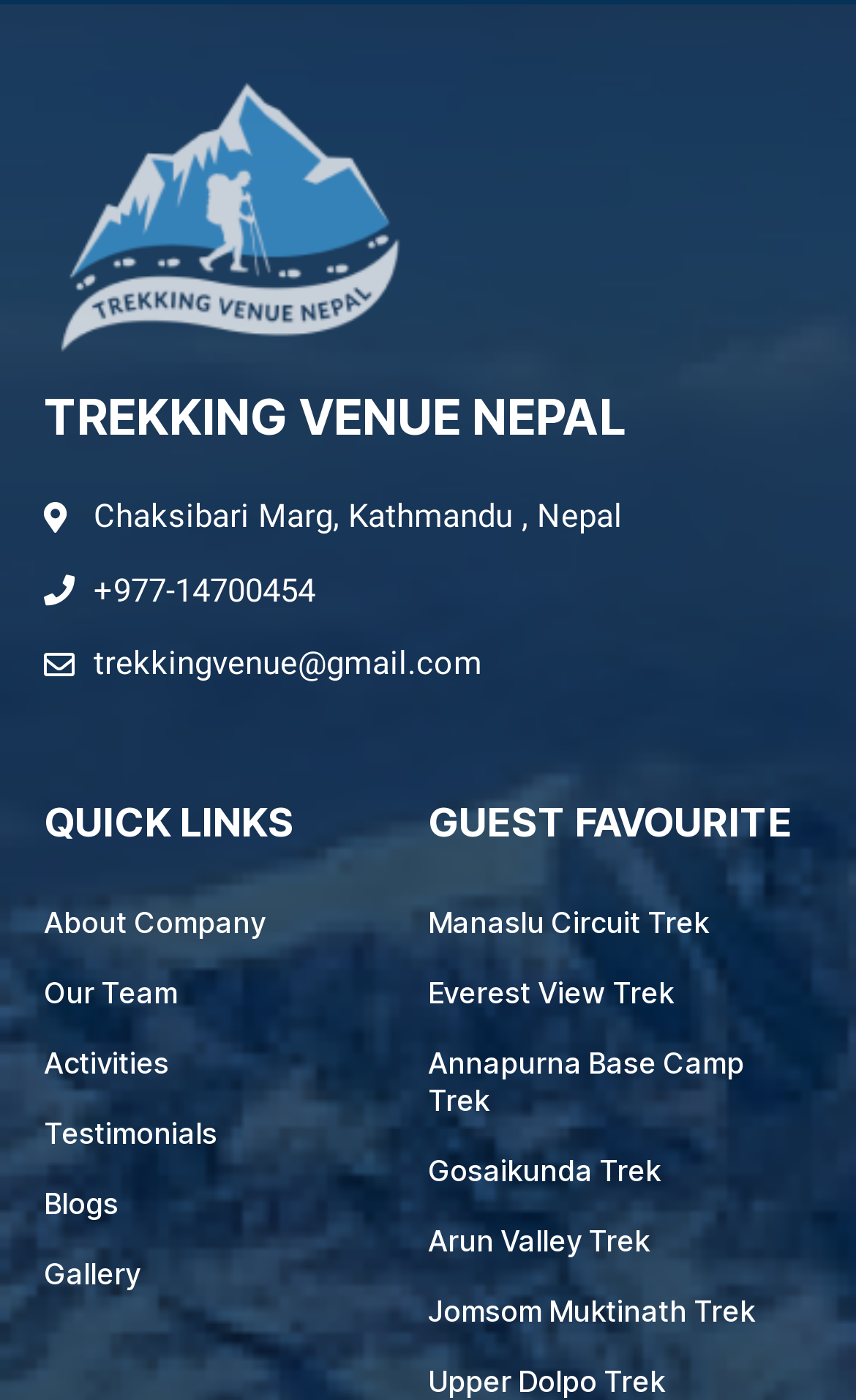Determine the bounding box for the UI element described here: "Annapurna Base Camp Trek".

[0.5, 0.746, 0.909, 0.8]